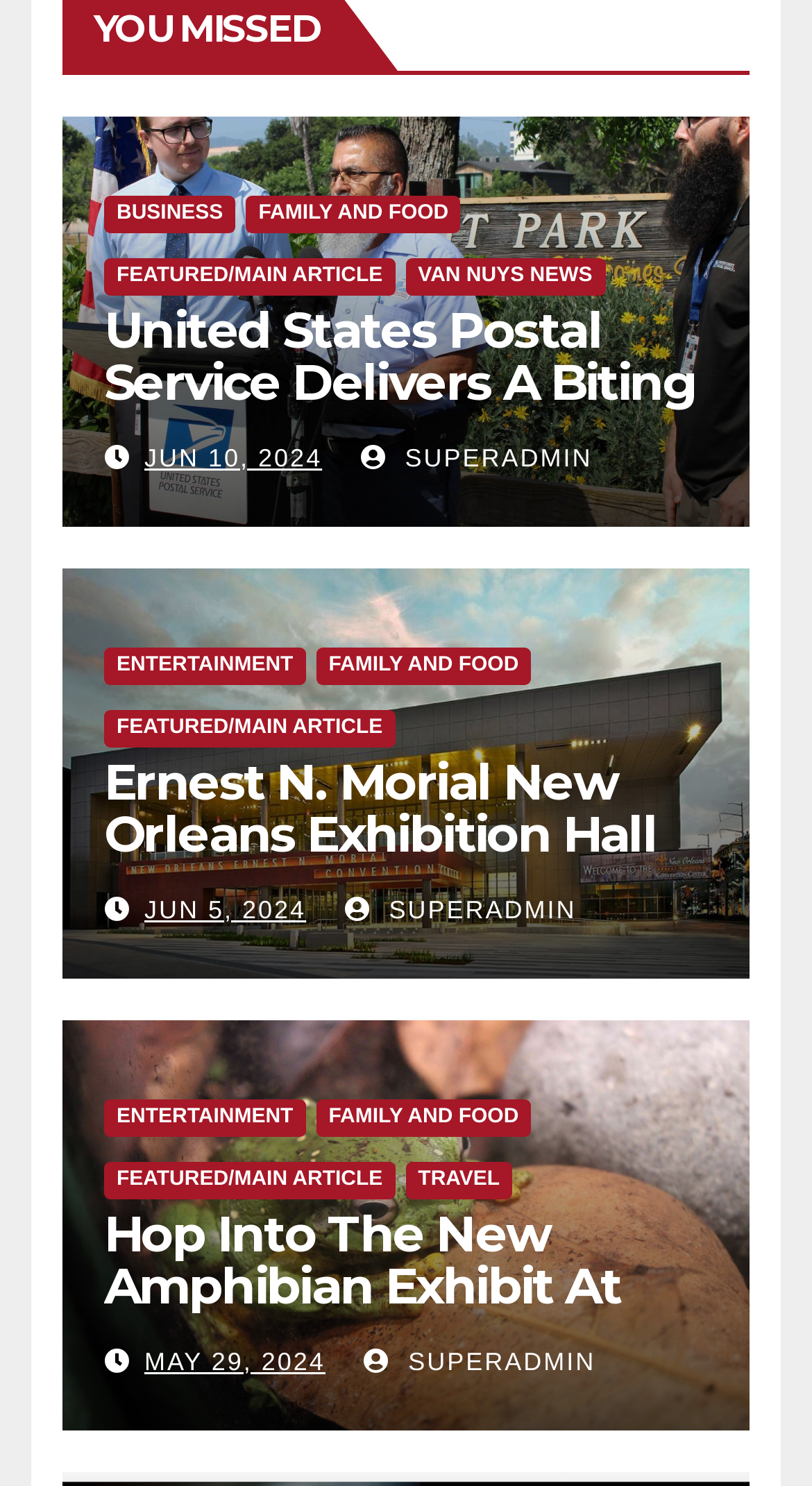Provide a single word or phrase to answer the given question: 
What is the last category listed at the bottom?

TRAVEL